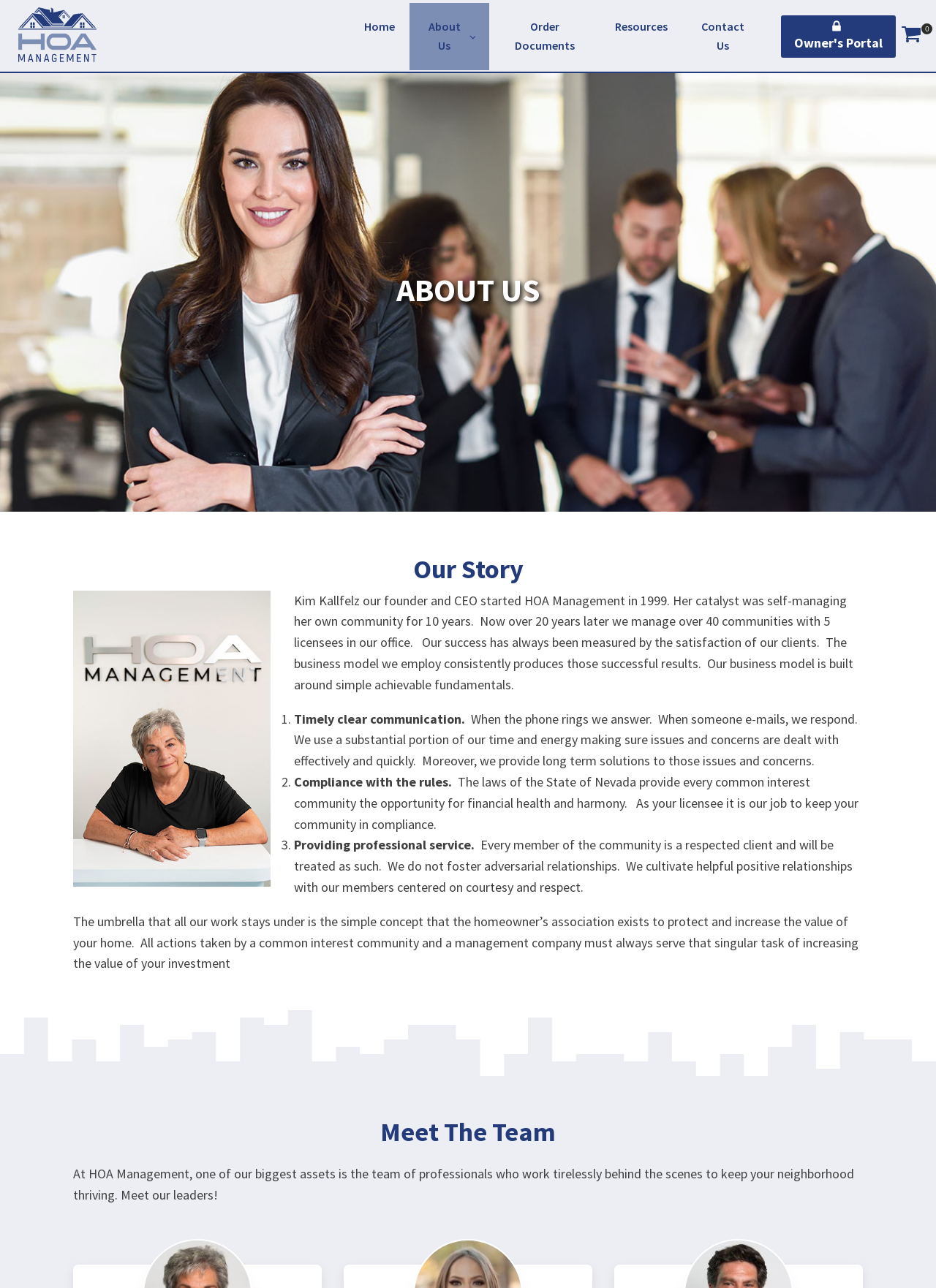What is the name of the founder and CEO of HOA Management?
Please use the image to provide a one-word or short phrase answer.

Kim Kallfelz